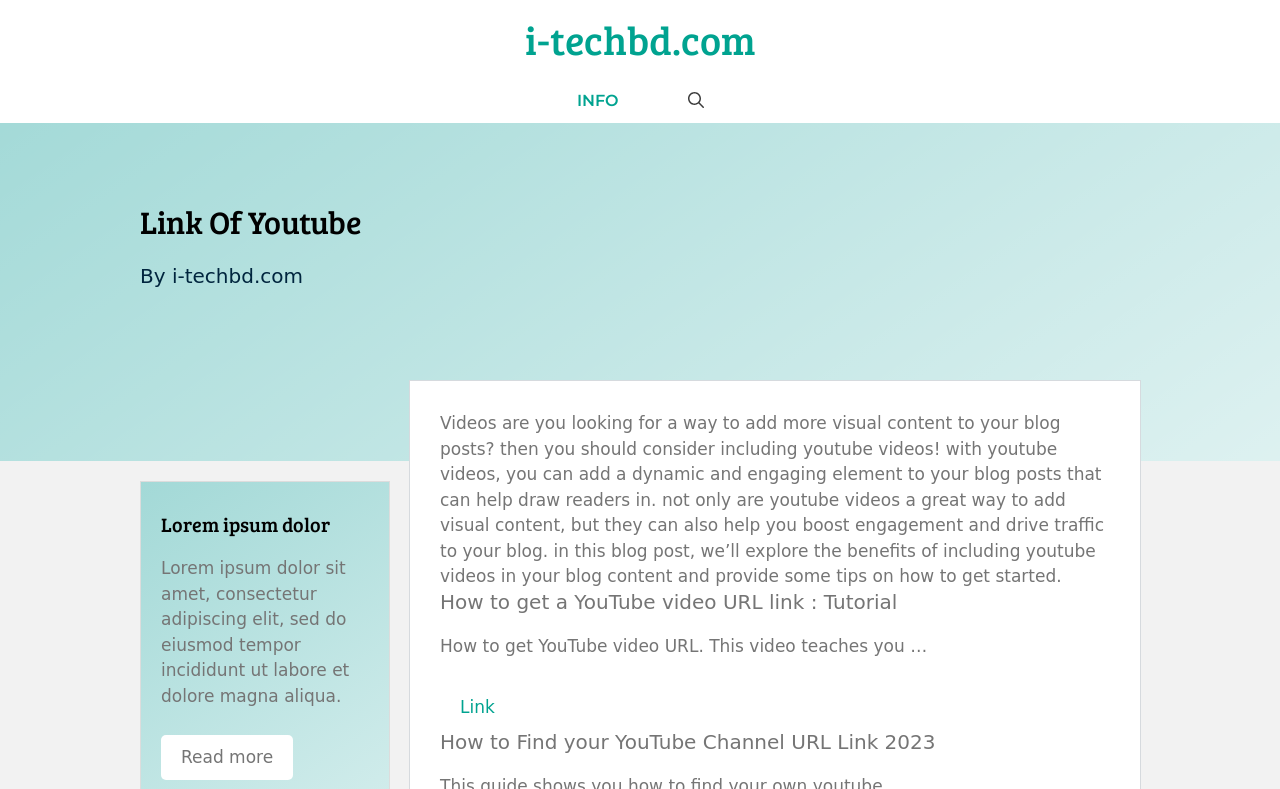From the webpage screenshot, predict the bounding box coordinates (top-left x, top-left y, bottom-right x, bottom-right y) for the UI element described here: aria-label="Open search"

[0.51, 0.099, 0.577, 0.156]